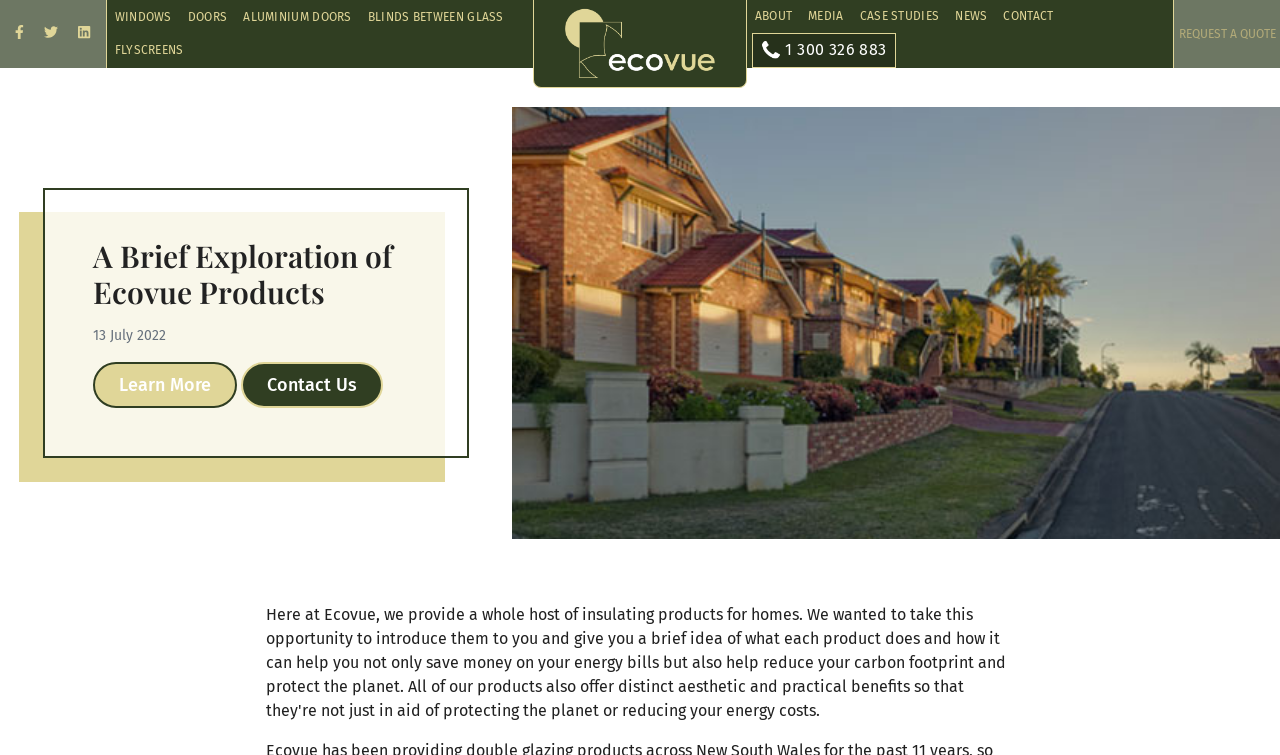Please find the bounding box coordinates for the clickable element needed to perform this instruction: "Click on Ecovue Logo".

[0.417, 0.0, 0.583, 0.117]